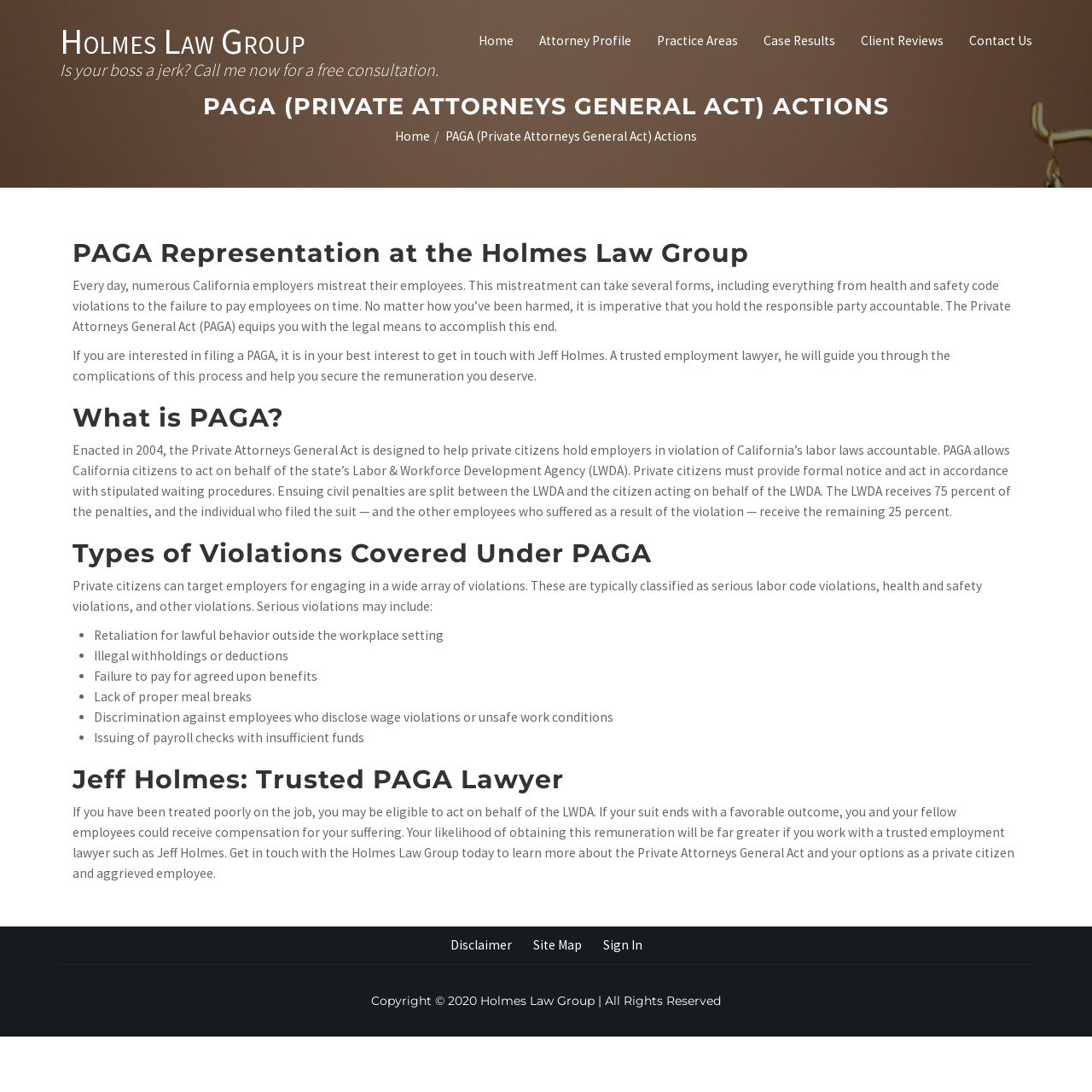What is the purpose of PAGA?
Please look at the screenshot and answer in one word or a short phrase.

To hold employers accountable